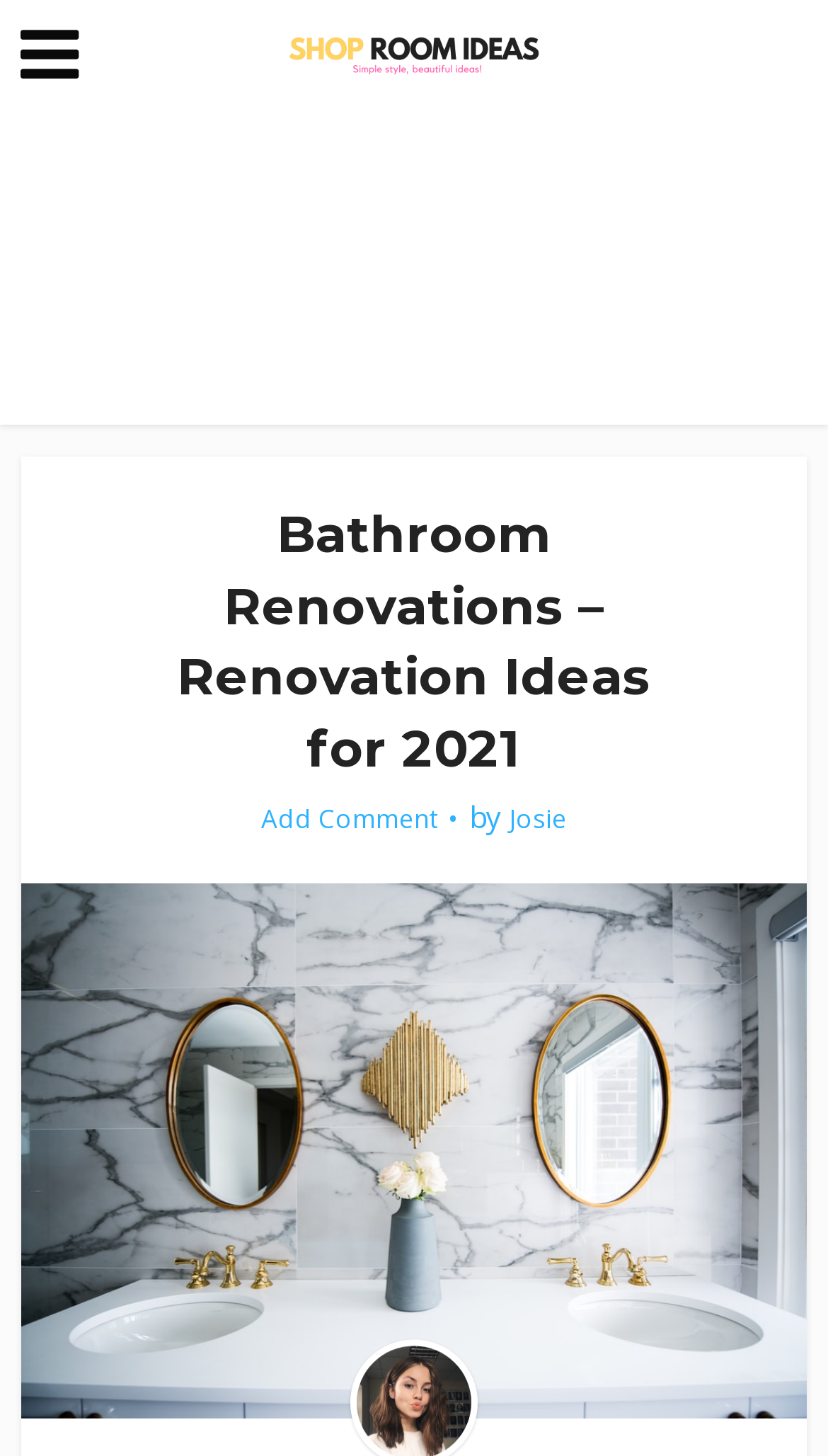Give a concise answer of one word or phrase to the question: 
What is the name of the author of the article?

Josie